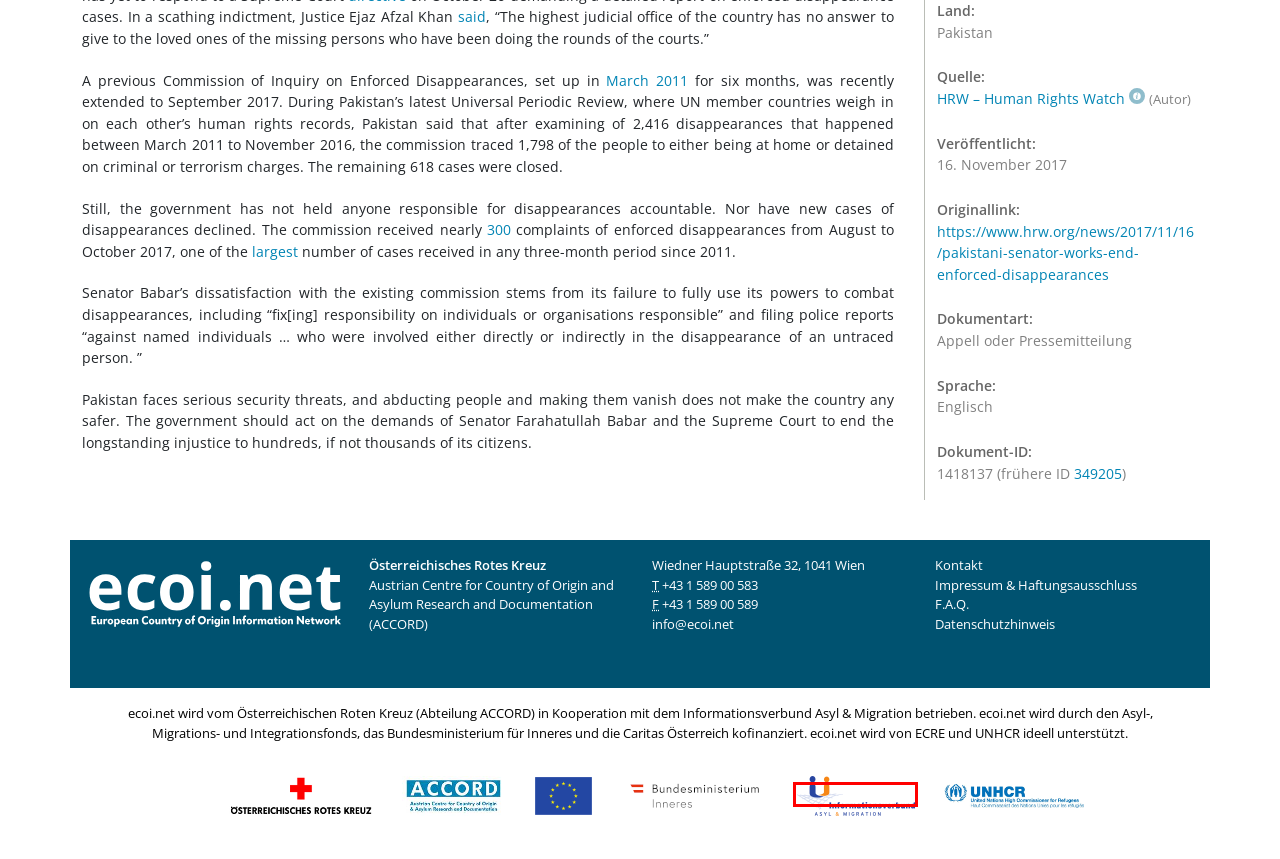You are presented with a screenshot of a webpage with a red bounding box. Select the webpage description that most closely matches the new webpage after clicking the element inside the red bounding box. The options are:
A. Bundesministerium für Inneres
B. ACCORD  – Rotes Kreuz
C. UNHCR, the UN Refugee Agency | UNHCR
D. Asylum, Migration and Integration Fund - European Commission
E. COMMISSION OF INQUIRY ON ENFORCED DISAPPEARANCES – COMMISSION OF INQUIRY ON ENFORCED DISAPPEARANCES
F. SC wants allegations against missing persons given 'in black and white' - Pakistan - DAWN.COM
G. Supreme Court asks for detailed report on missing persons - Pakistan - DAWN.COM
H. Informationsverbund Asyl & Migration - Start

H